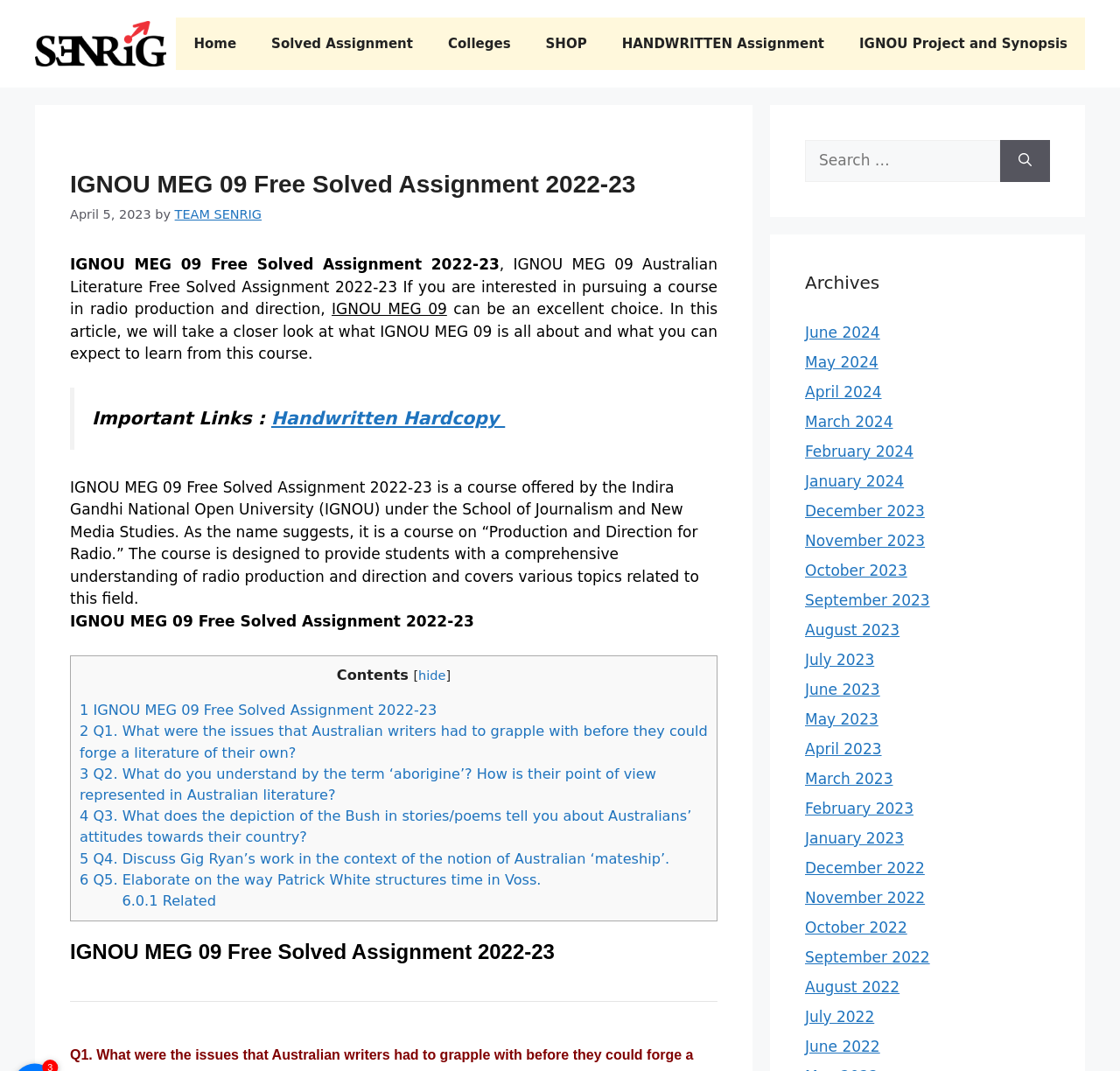Determine the bounding box coordinates for the area that needs to be clicked to fulfill this task: "Click on HANDWRITTEN Assignment". The coordinates must be given as four float numbers between 0 and 1, i.e., [left, top, right, bottom].

[0.54, 0.016, 0.752, 0.065]